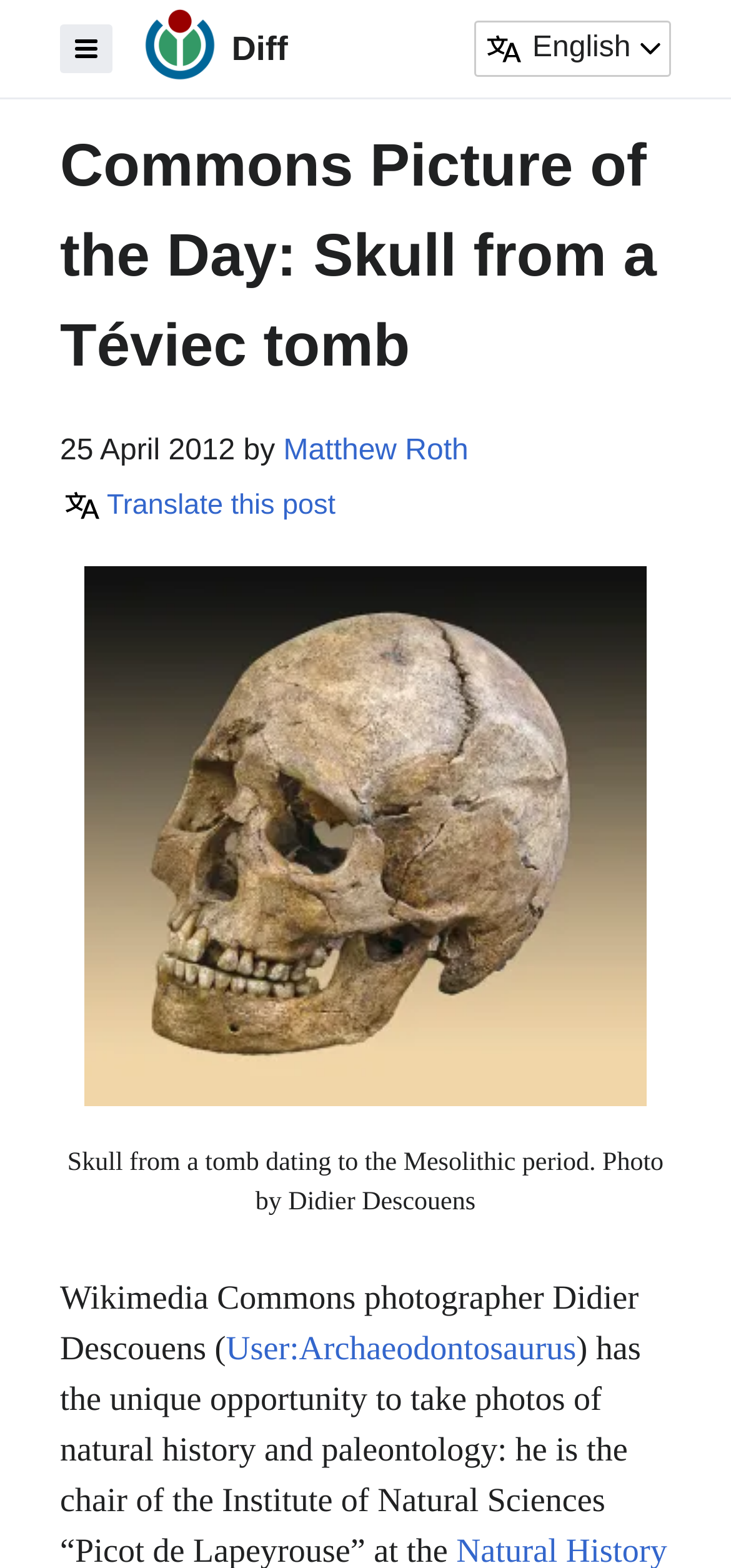Provide the bounding box coordinates of the HTML element described by the text: "Translate this post".

[0.082, 0.313, 0.459, 0.333]